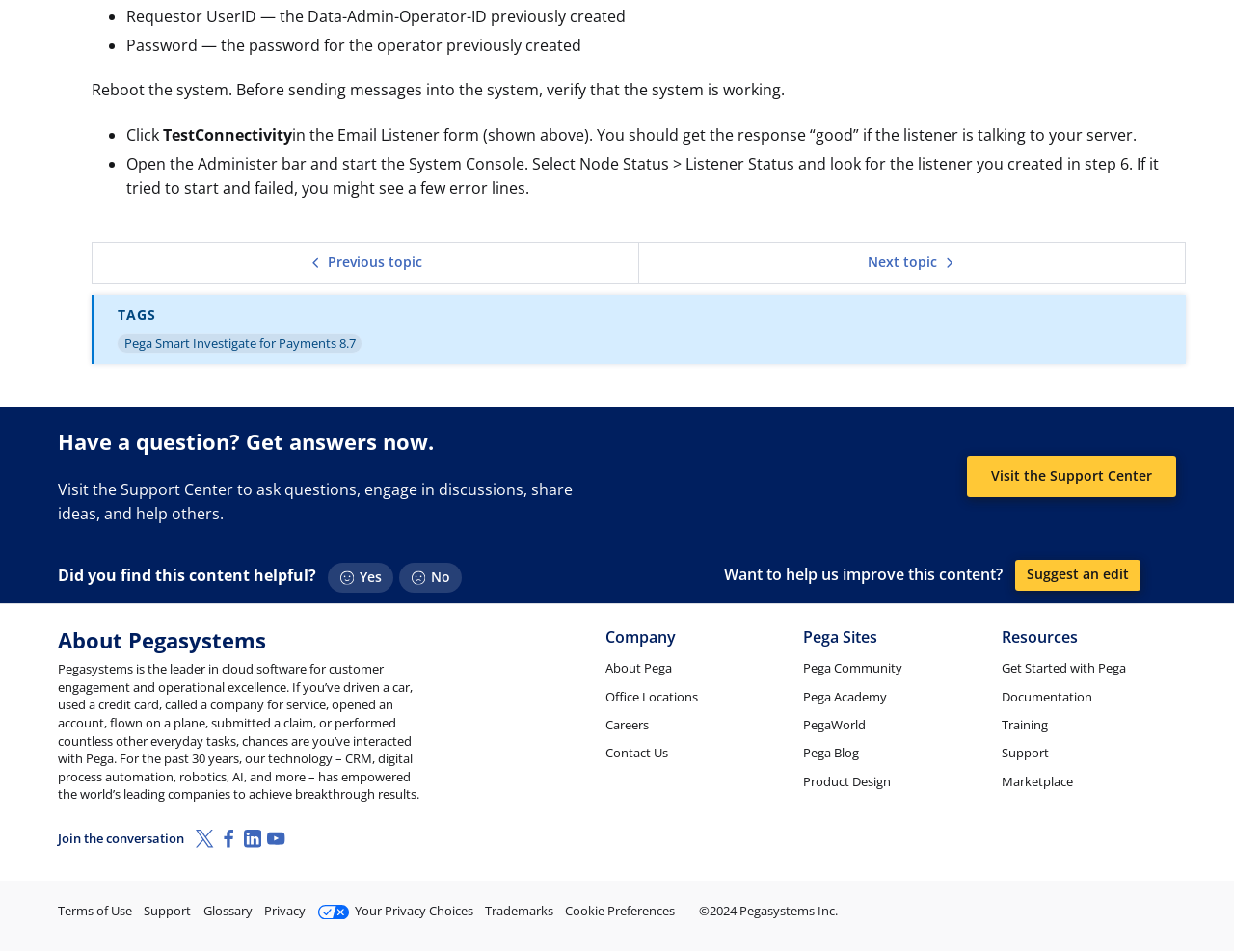Please locate the UI element described by "No" and provide its bounding box coordinates.

[0.324, 0.591, 0.374, 0.623]